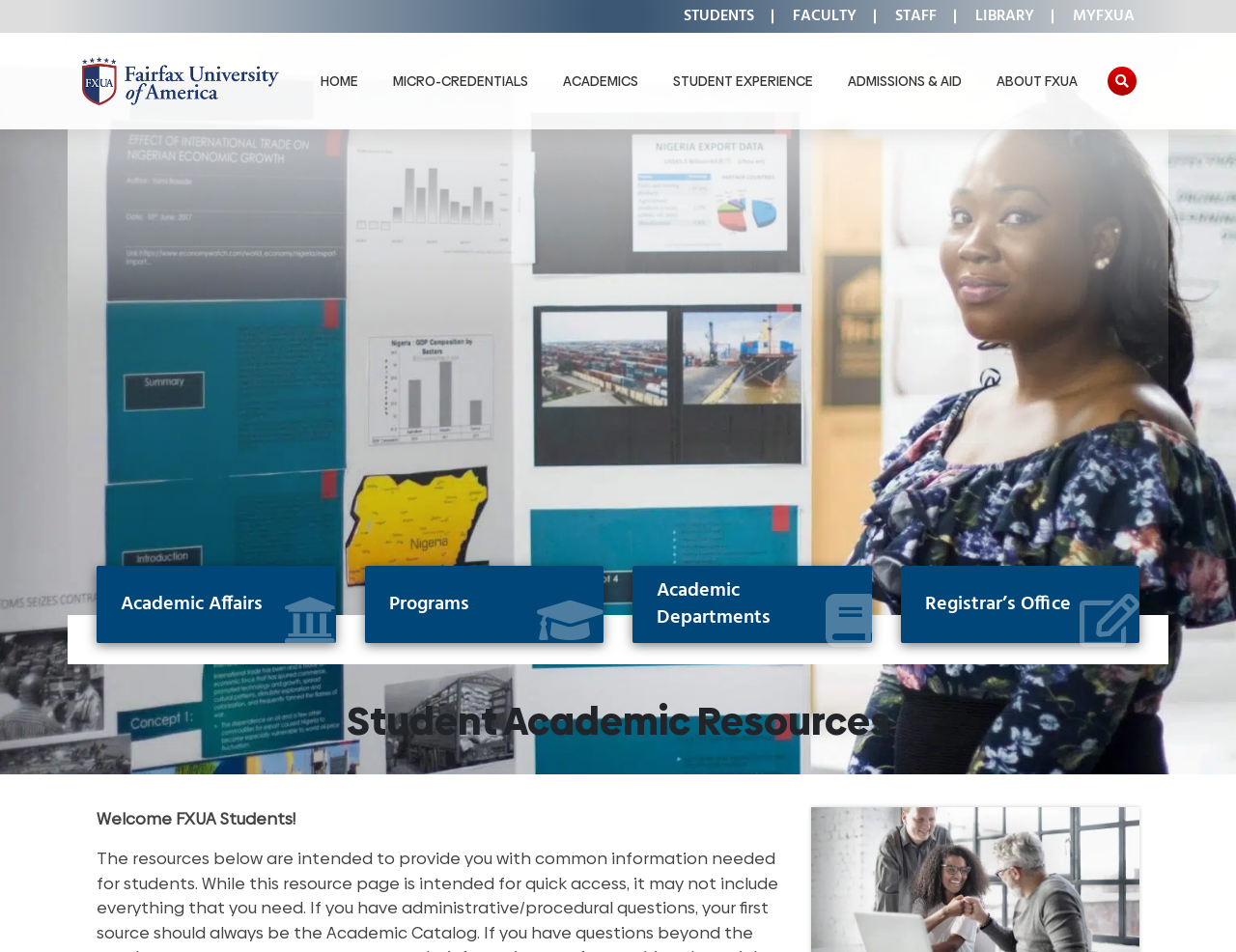Please identify the bounding box coordinates of where to click in order to follow the instruction: "Go to LIBRARY".

[0.789, 0.004, 0.837, 0.03]